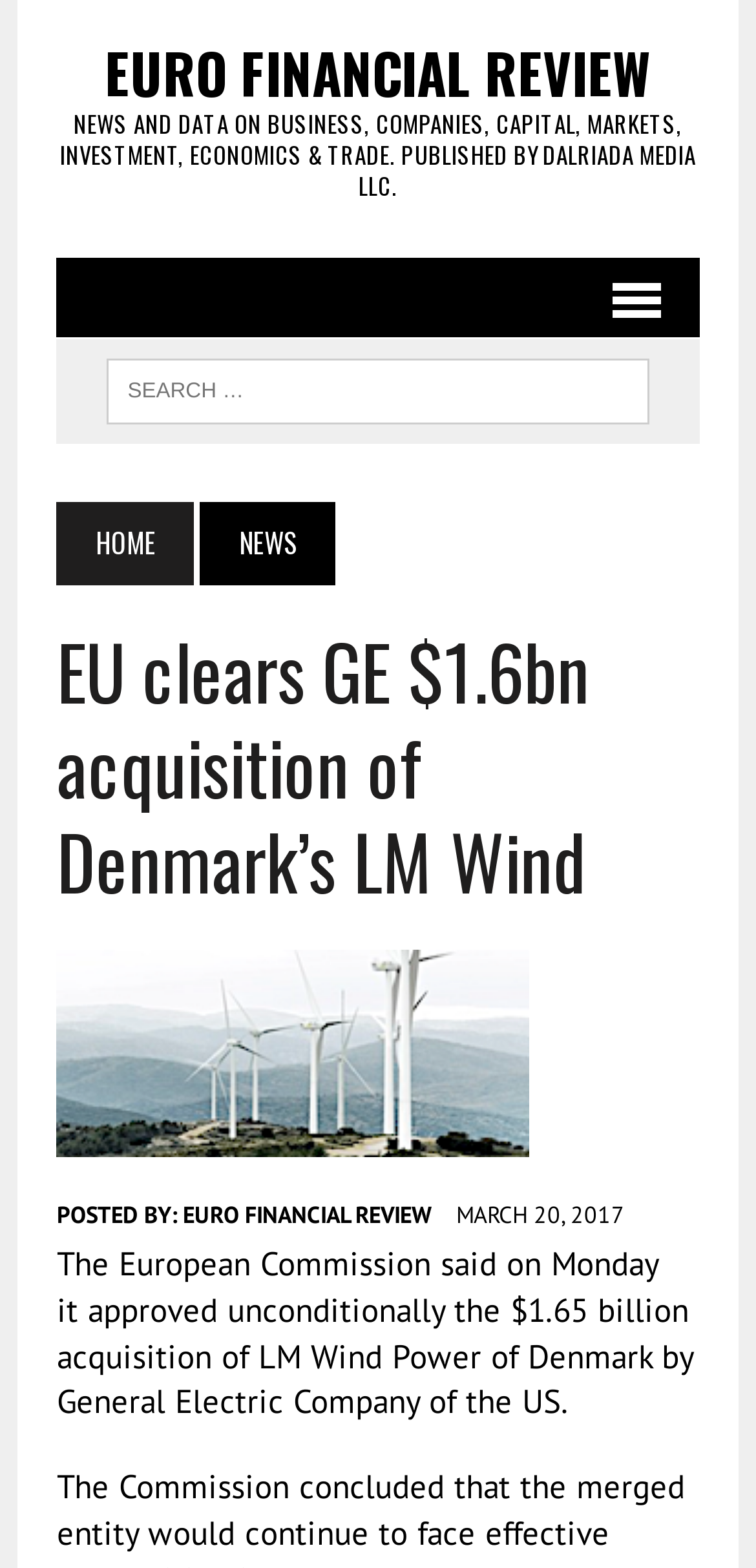Given the element description: "hongkong malam ini", predict the bounding box coordinates of this UI element. The coordinates must be four float numbers between 0 and 1, given as [left, top, right, bottom].

None